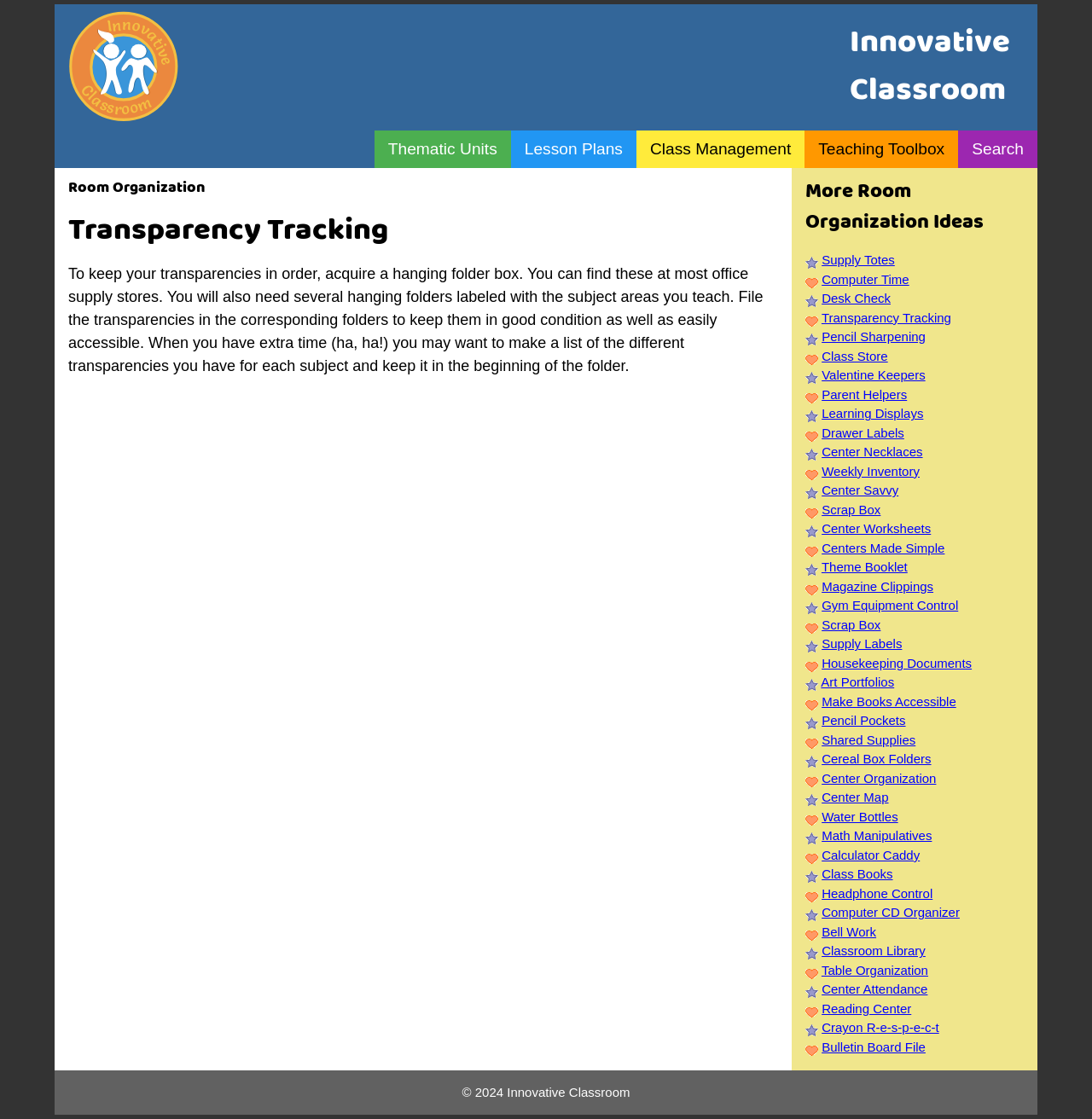Refer to the element description Cereal Box Folders and identify the corresponding bounding box in the screenshot. Format the coordinates as (top-left x, top-left y, bottom-right x, bottom-right y) with values in the range of 0 to 1.

[0.752, 0.672, 0.853, 0.685]